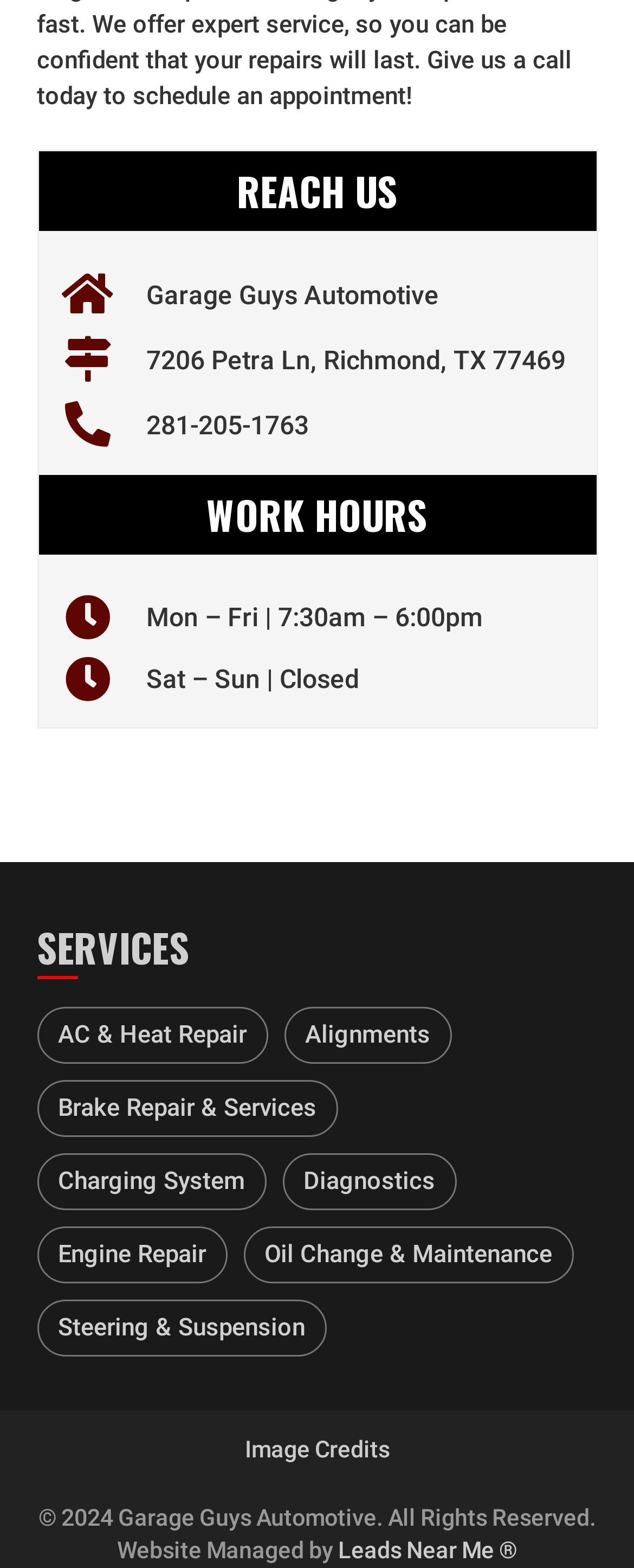Can you specify the bounding box coordinates for the region that should be clicked to fulfill this instruction: "visit Garage Guys Automotive website".

[0.099, 0.173, 0.23, 0.205]